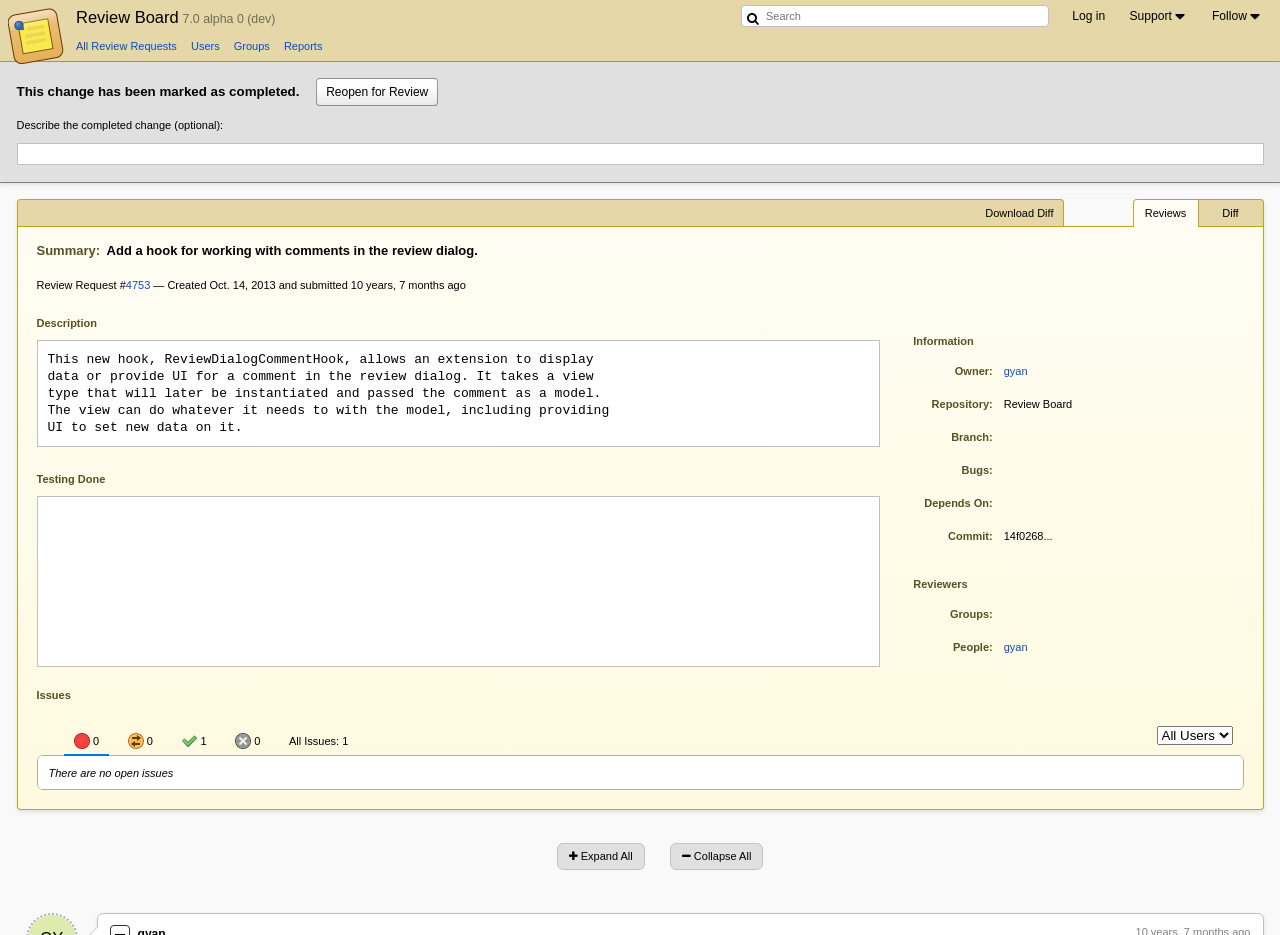Please specify the bounding box coordinates of the clickable section necessary to execute the following command: "Download diff".

[0.762, 0.214, 0.831, 0.242]